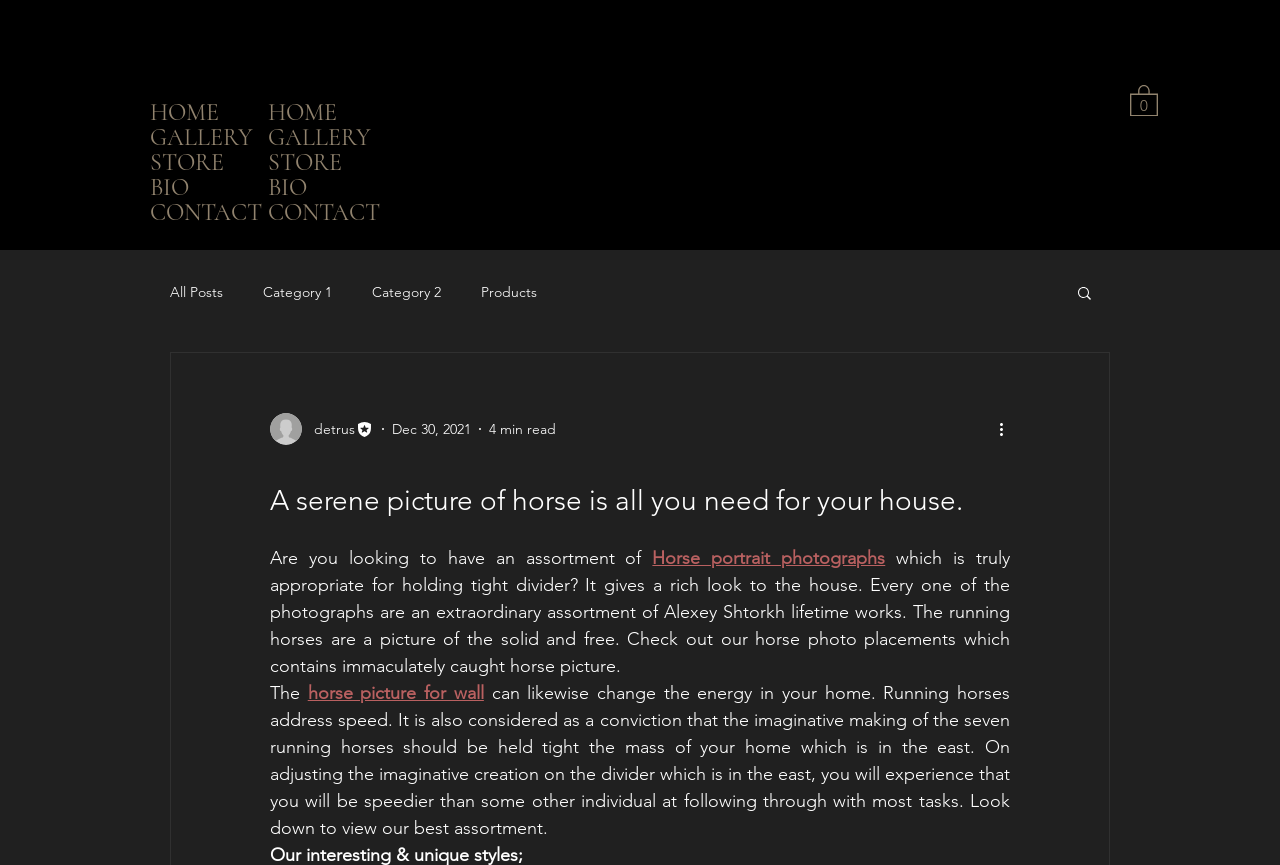Please pinpoint the bounding box coordinates for the region I should click to adhere to this instruction: "View 'horse picture for wall'".

[0.24, 0.789, 0.378, 0.814]